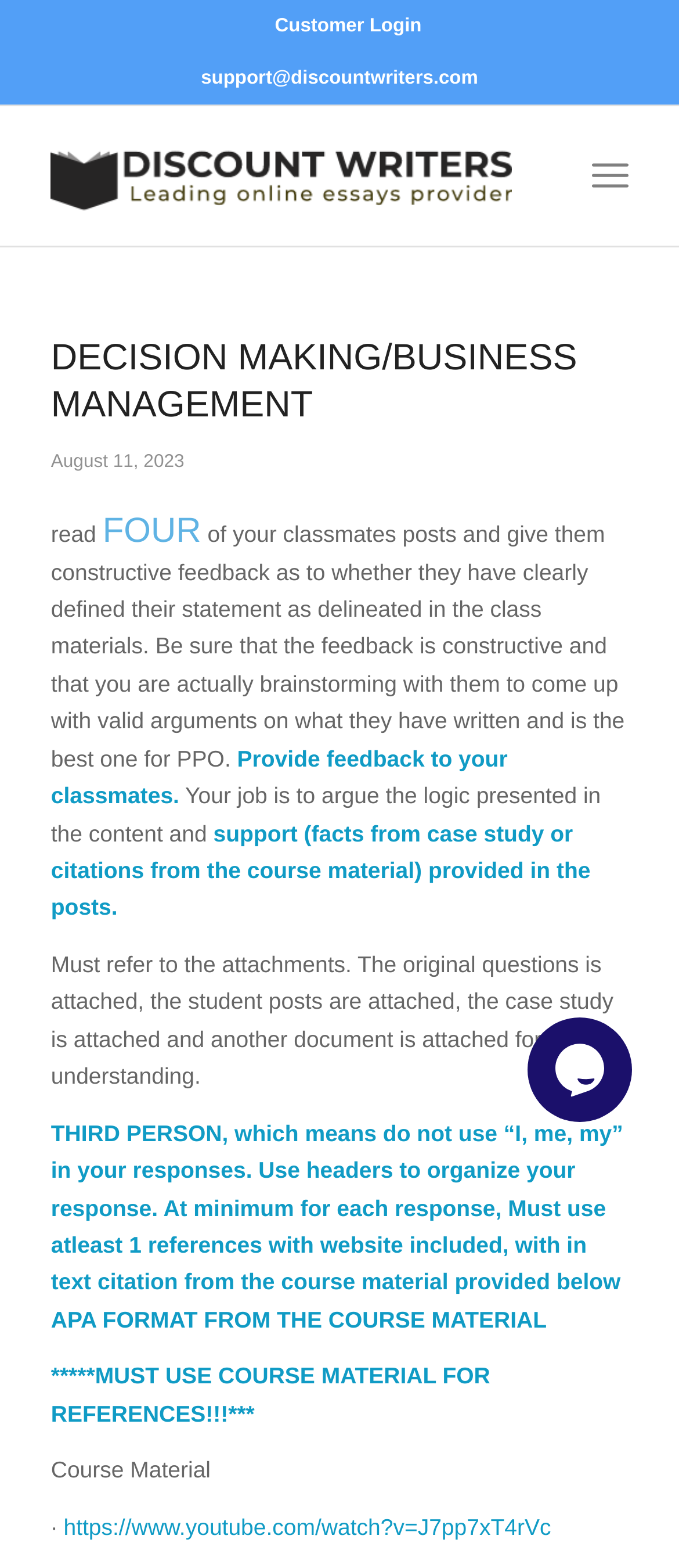What is the purpose of the link provided at the bottom of the webpage?
Use the information from the image to give a detailed answer to the question.

The link at the bottom of the webpage appears to be a YouTube video link, which may be related to the course material or provide additional information on the topic being discussed.